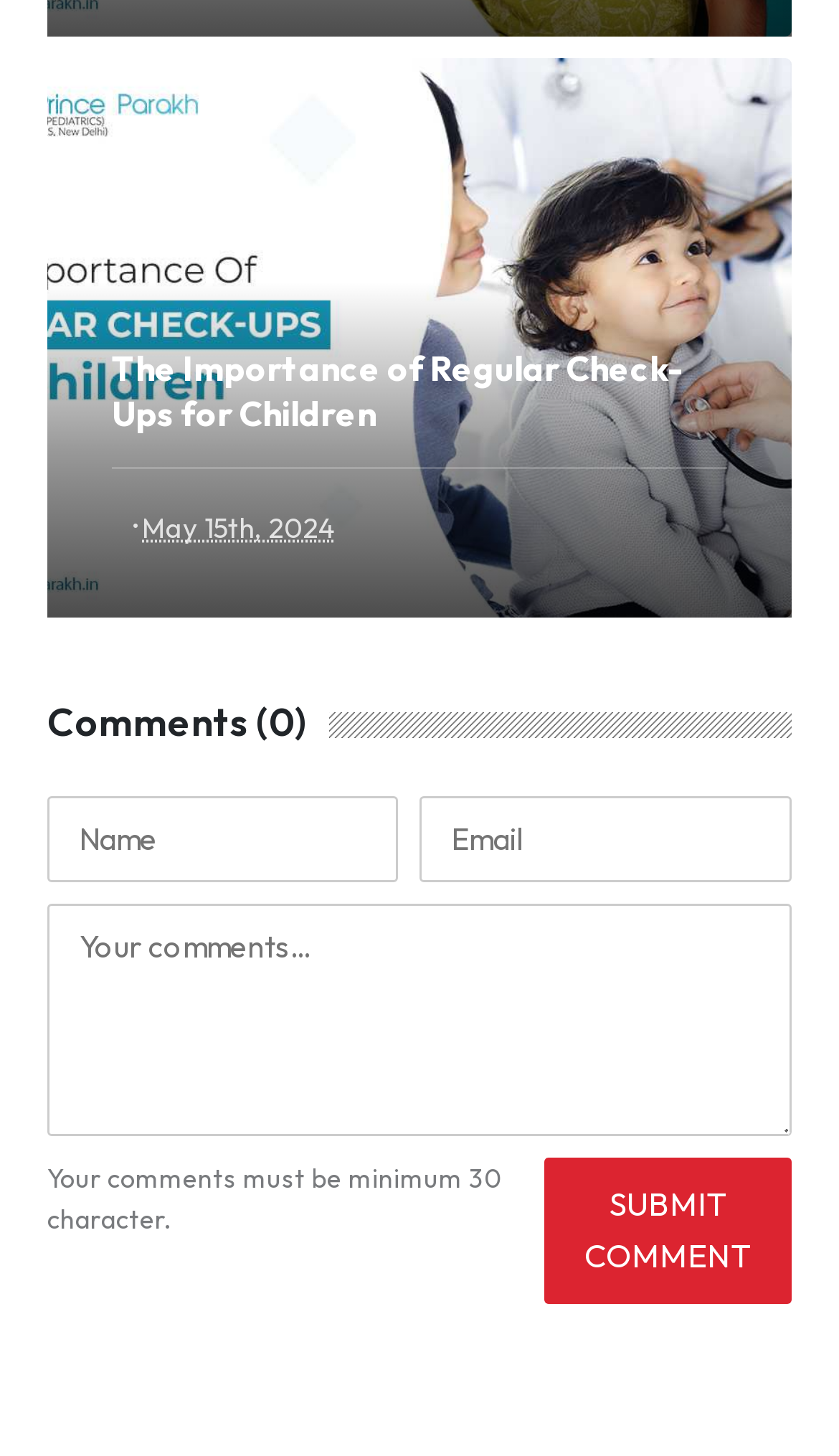Give a one-word or phrase response to the following question: What is the date of the article?

May 15th, 2024